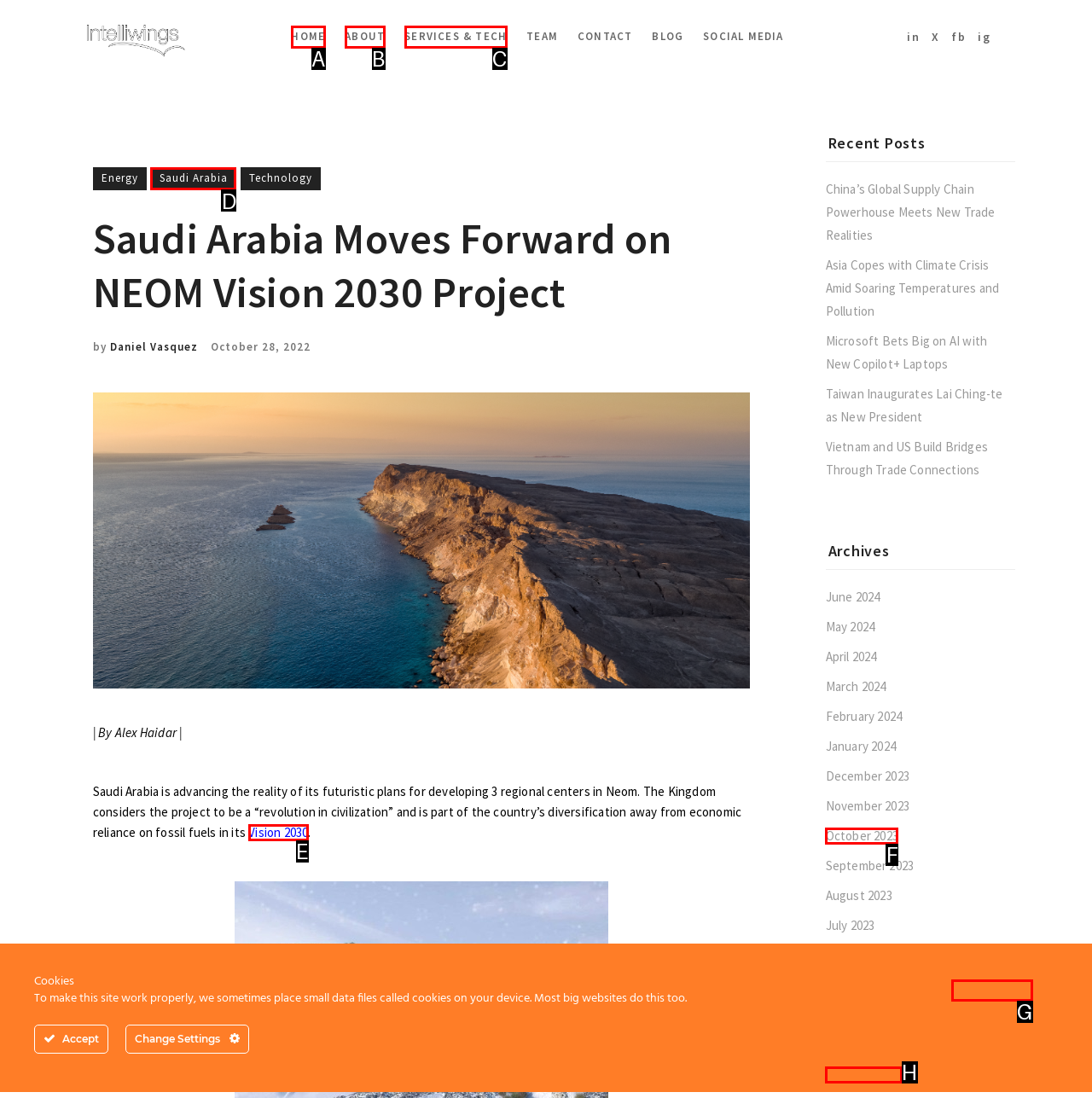Match the description: Saudi Arabia to the appropriate HTML element. Respond with the letter of your selected option.

D